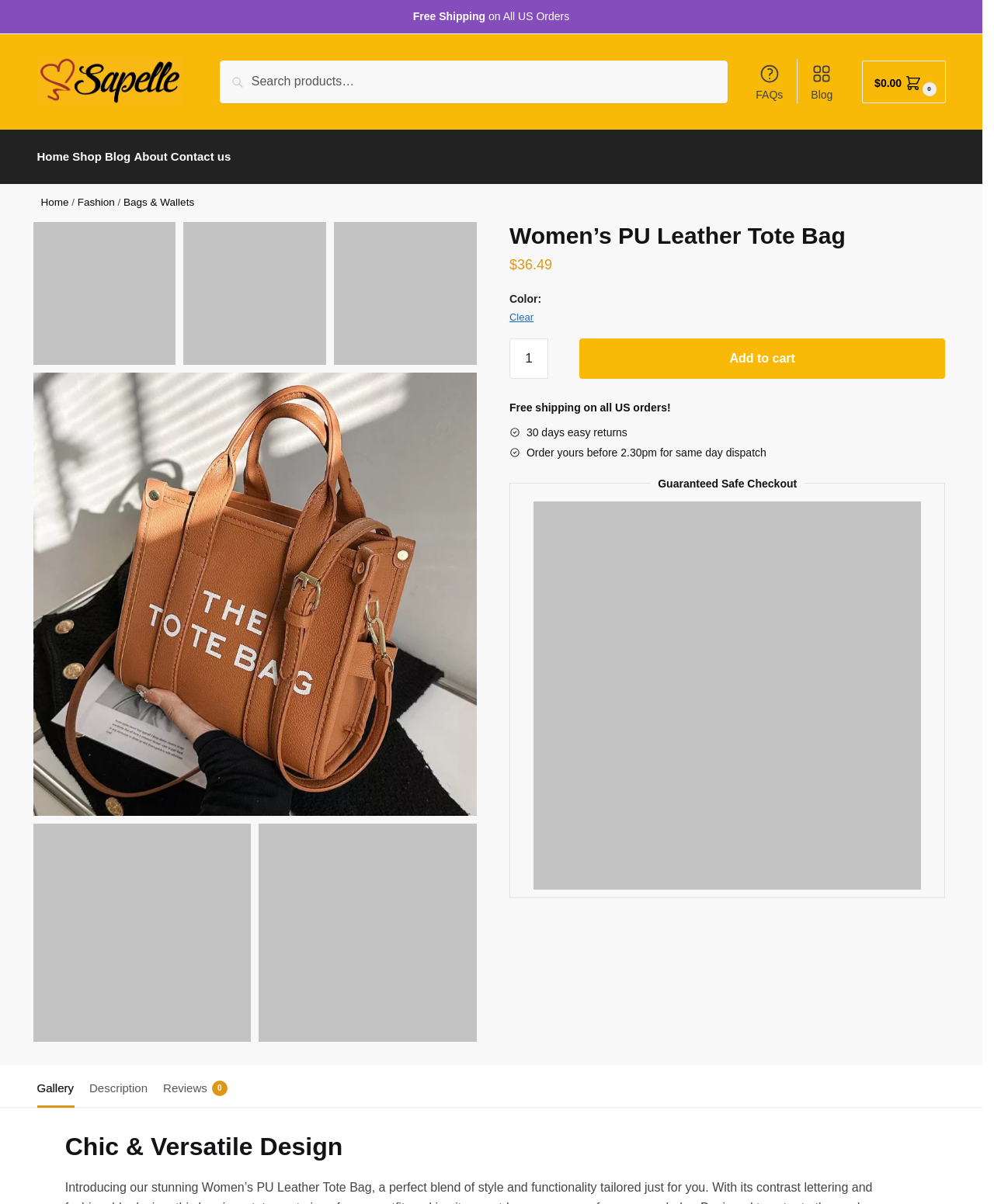Please find the bounding box coordinates of the element that needs to be clicked to perform the following instruction: "Search for products". The bounding box coordinates should be four float numbers between 0 and 1, represented as [left, top, right, bottom].

[0.221, 0.05, 0.732, 0.086]